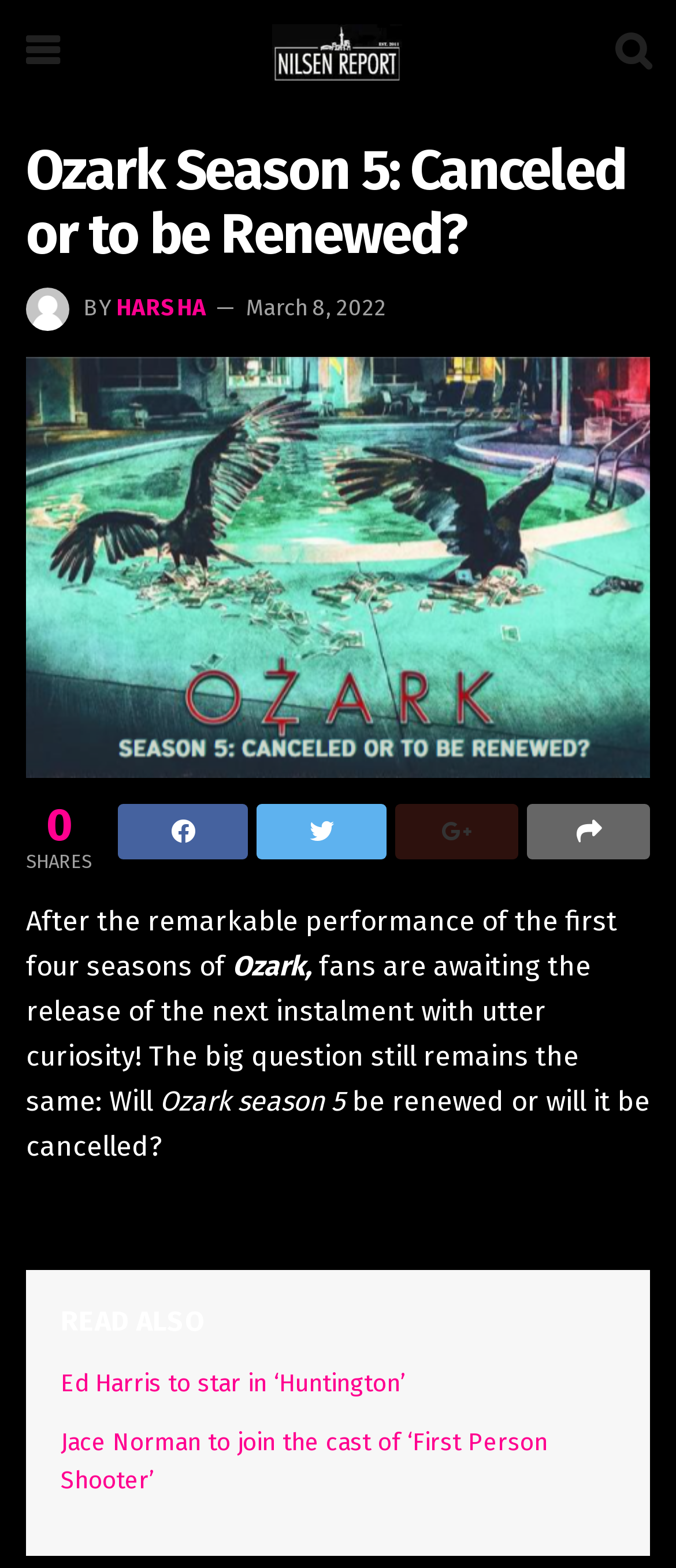Given the description: "404-402-7555", determine the bounding box coordinates of the UI element. The coordinates should be formatted as four float numbers between 0 and 1, [left, top, right, bottom].

None